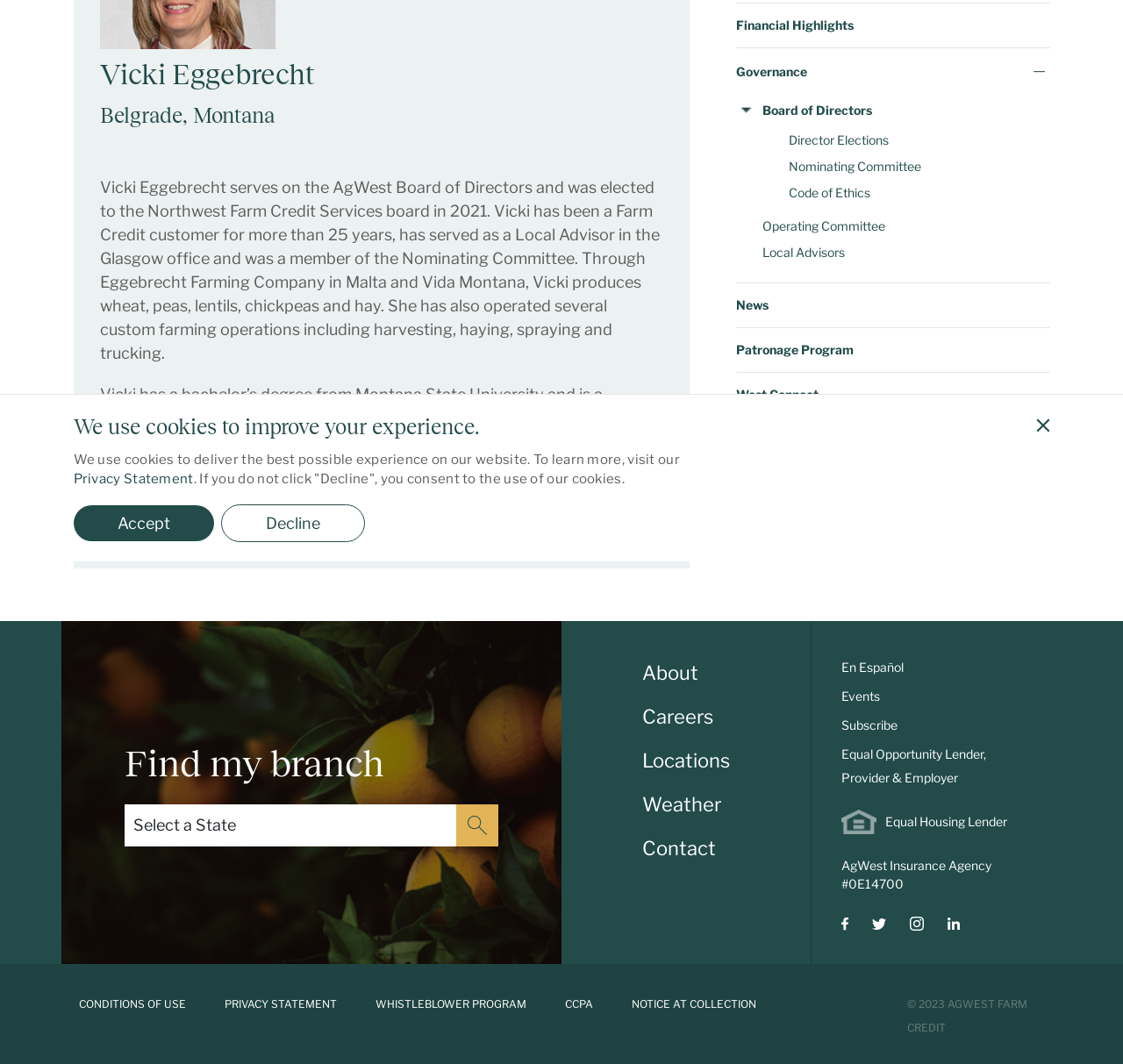Identify the bounding box of the HTML element described here: "parent_node: Governance". Provide the coordinates as four float numbers between 0 and 1: [left, top, right, bottom].

[0.913, 0.045, 0.935, 0.09]